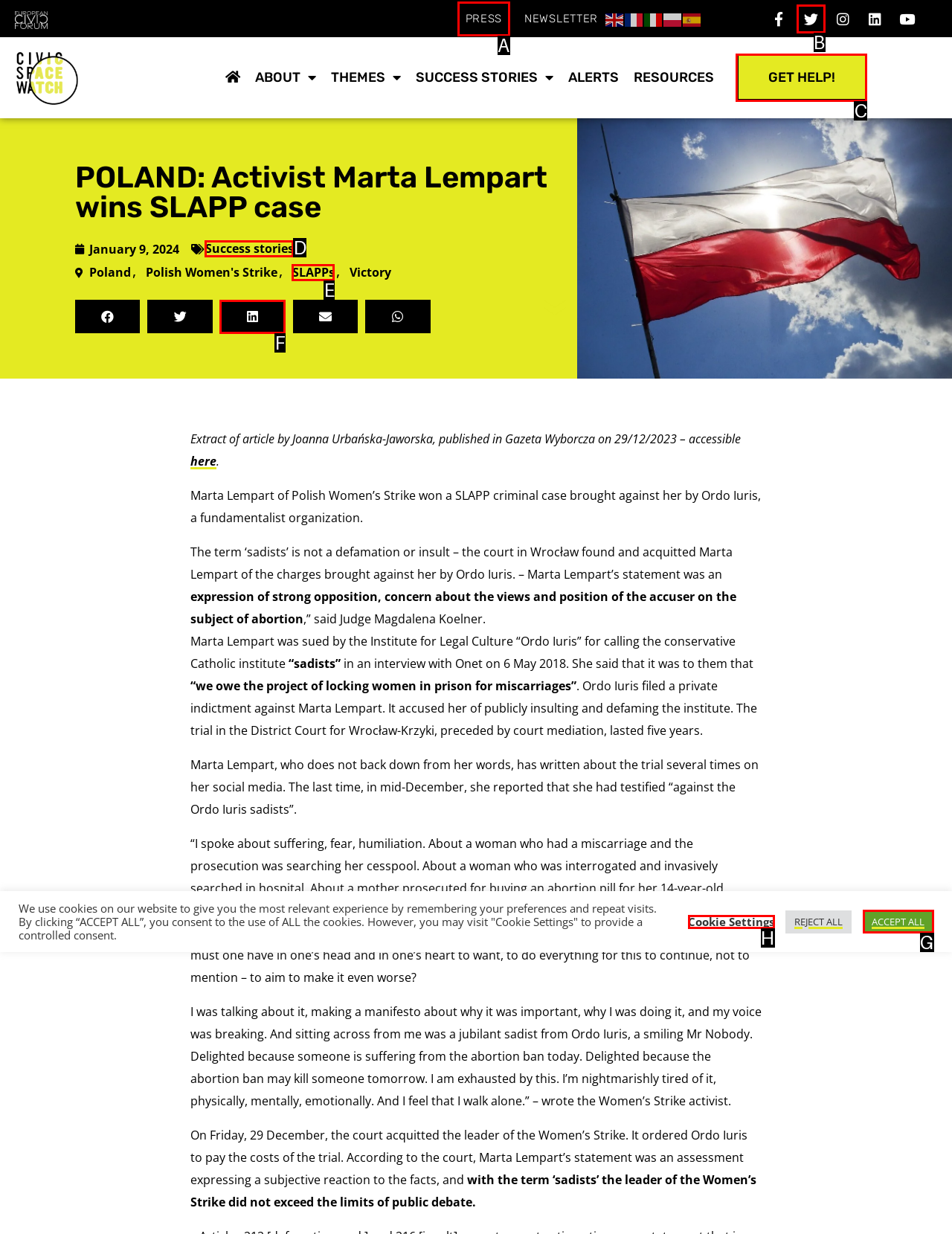Tell me which one HTML element best matches the description: About Us Answer with the option's letter from the given choices directly.

None